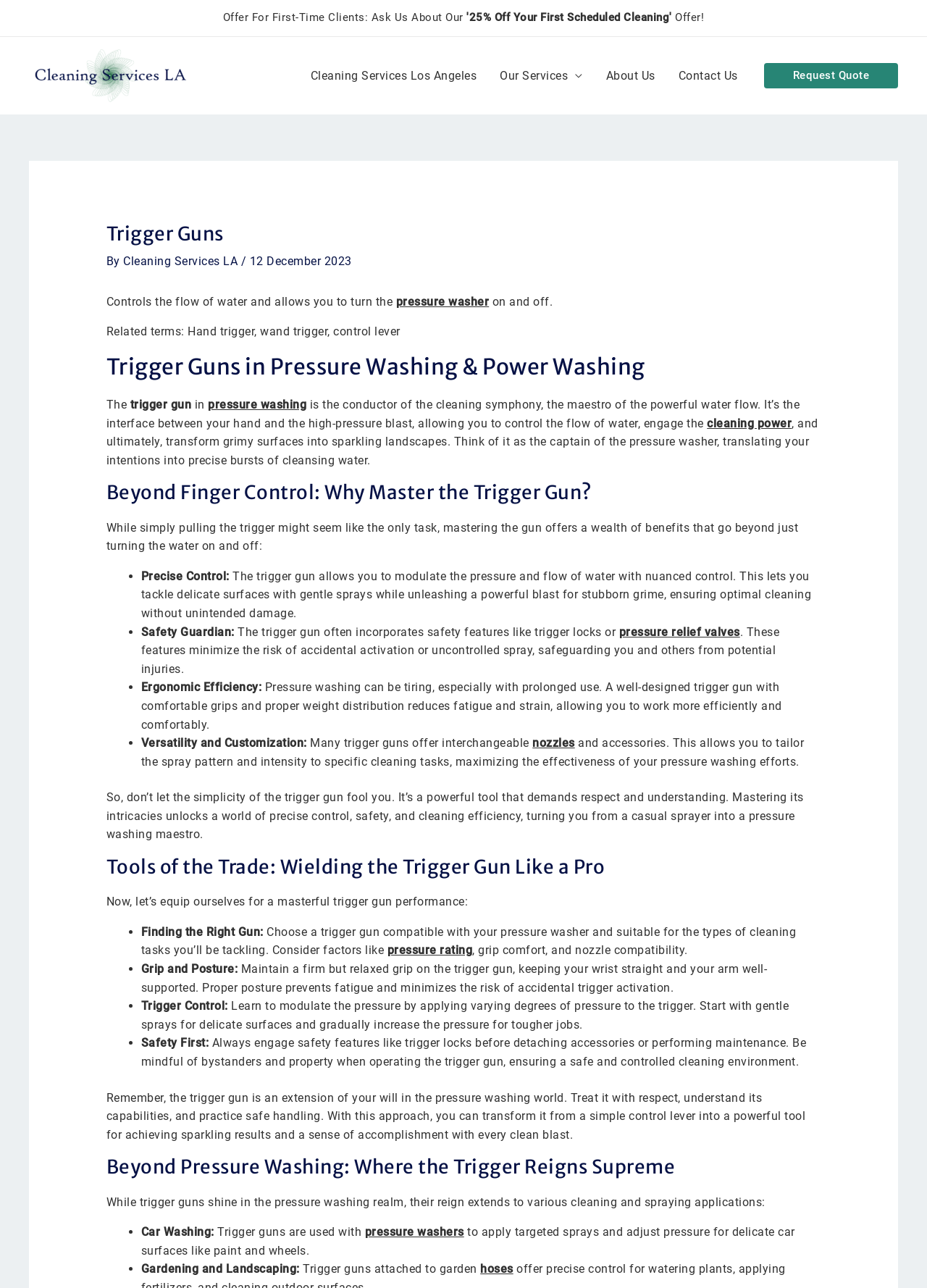Find the bounding box coordinates corresponding to the UI element with the description: "alt="Cleaning Services LA Logo"". The coordinates should be formatted as [left, top, right, bottom], with values as floats between 0 and 1.

[0.031, 0.053, 0.207, 0.063]